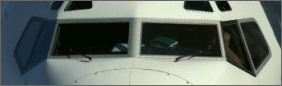Give a thorough explanation of the image.

The image captures a detailed overhead view of an aircraft cockpit, focusing on the angular glass windows that form the pilot's view. The cockpit is characterized by its sleek, aerodynamic design, with light reflecting off the glass panes, showcasing the aircraft's exterior. This perspective emphasizes the advanced instrumentation and controls typically found in a modern flight deck, highlighting the intricate mechanics that contribute to aircraft operation. The photograph offers a glimpse into the aviation environment, providing aviation enthusiasts and professionals alike with an appreciation for cockpit design and craftsmanship.